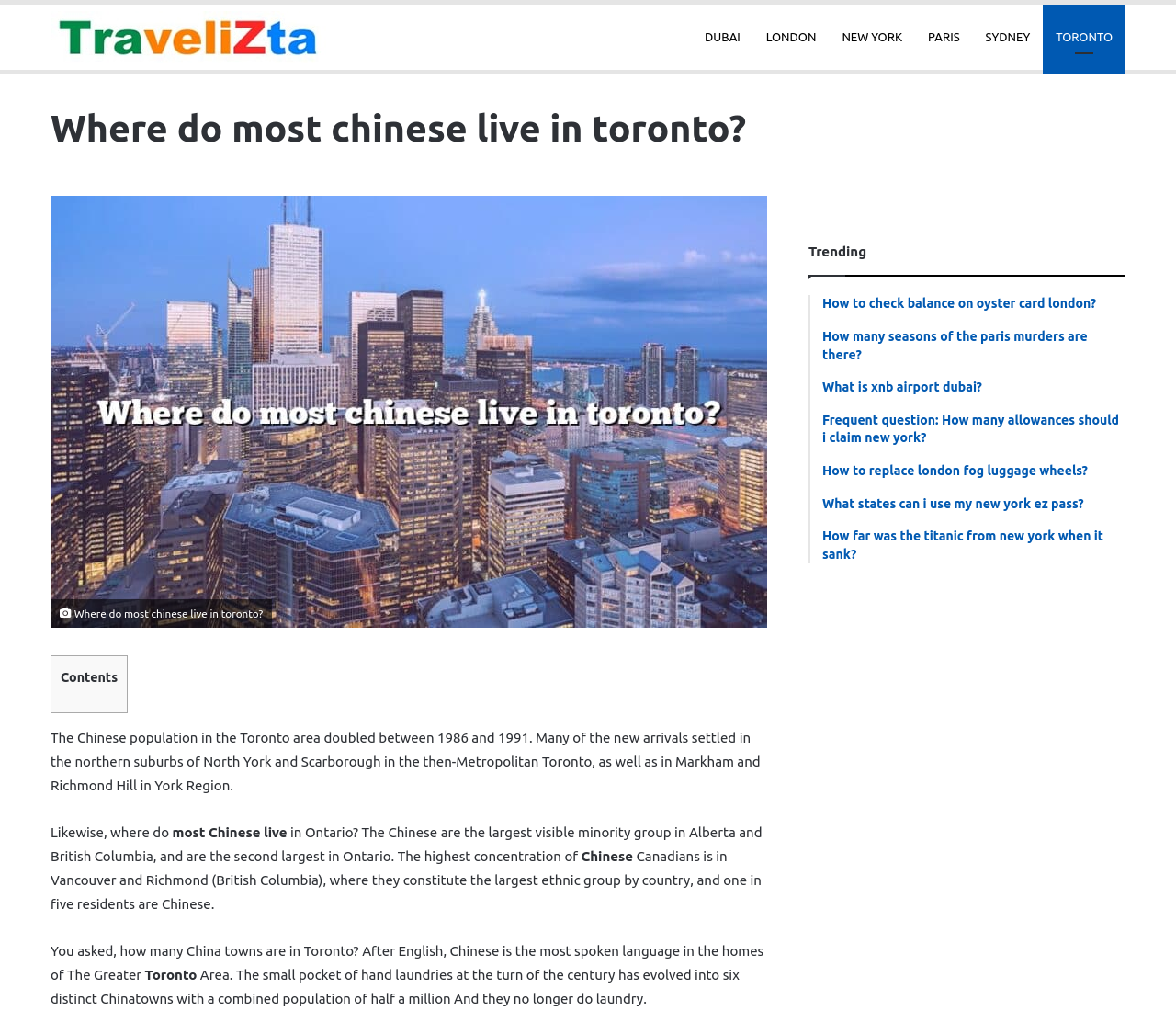Locate the bounding box coordinates of the segment that needs to be clicked to meet this instruction: "Click on the 'TraveliZta' link".

[0.043, 0.011, 0.277, 0.063]